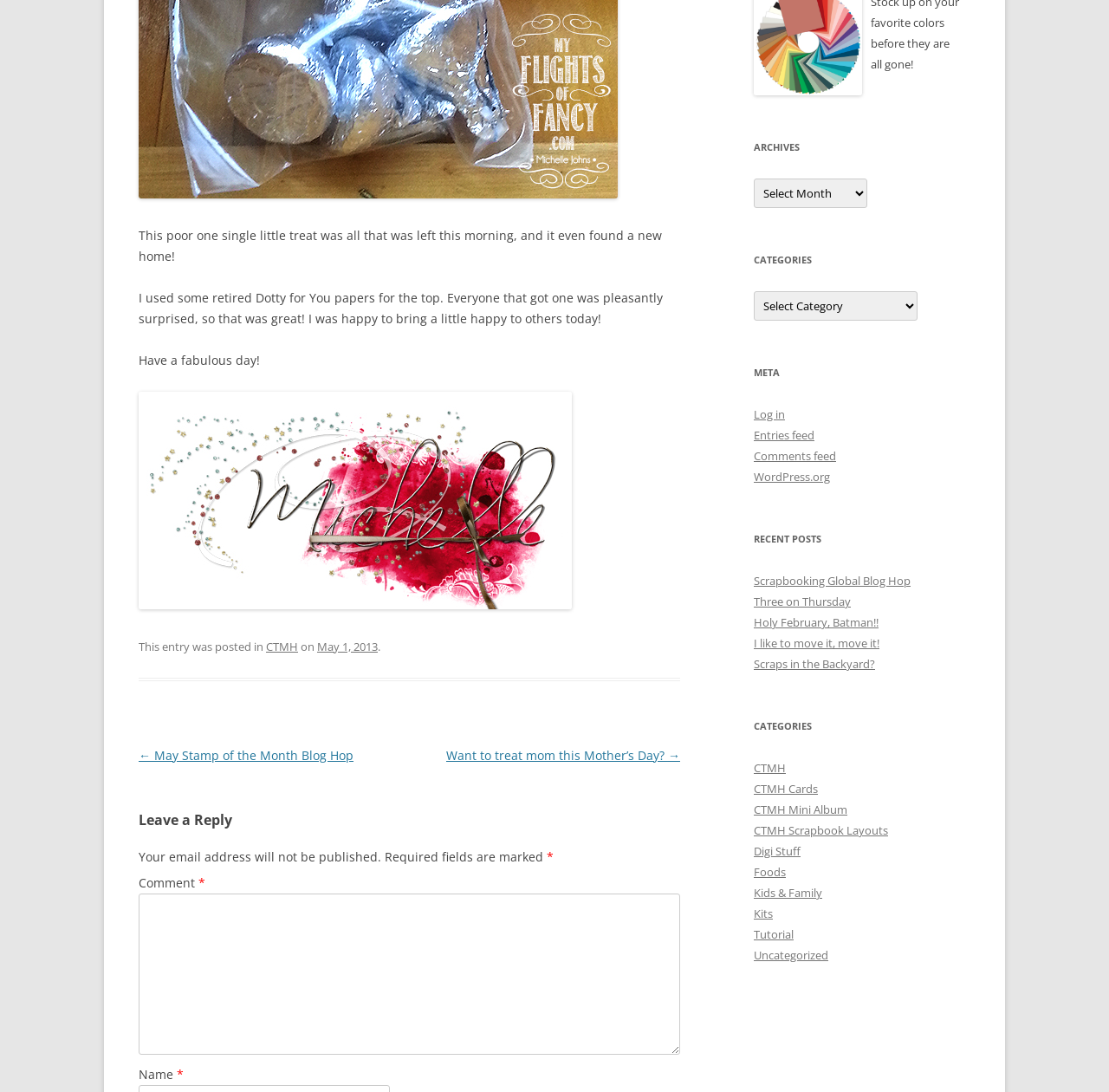Given the description of the UI element: "Entries feed", predict the bounding box coordinates in the form of [left, top, right, bottom], with each value being a float between 0 and 1.

[0.68, 0.392, 0.734, 0.406]